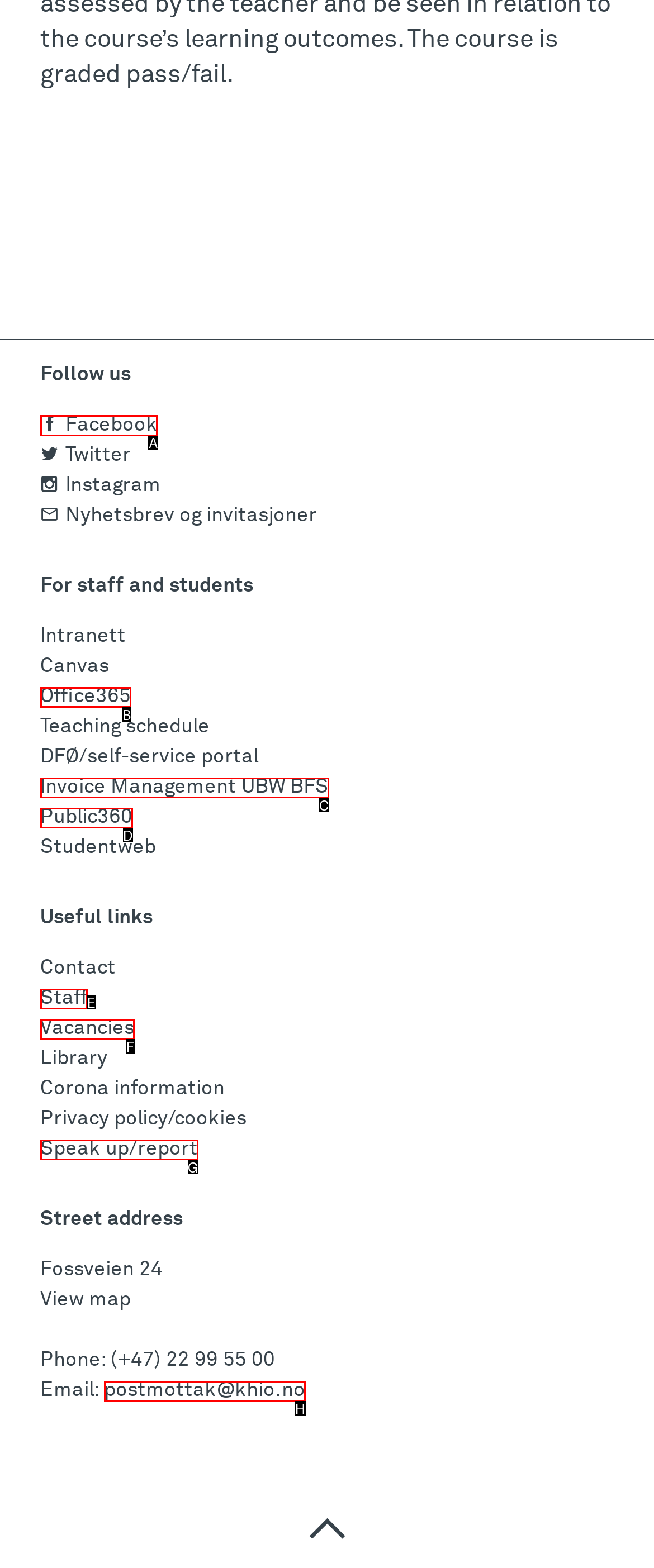What letter corresponds to the UI element to complete this task: Follow us on Facebook
Answer directly with the letter.

A